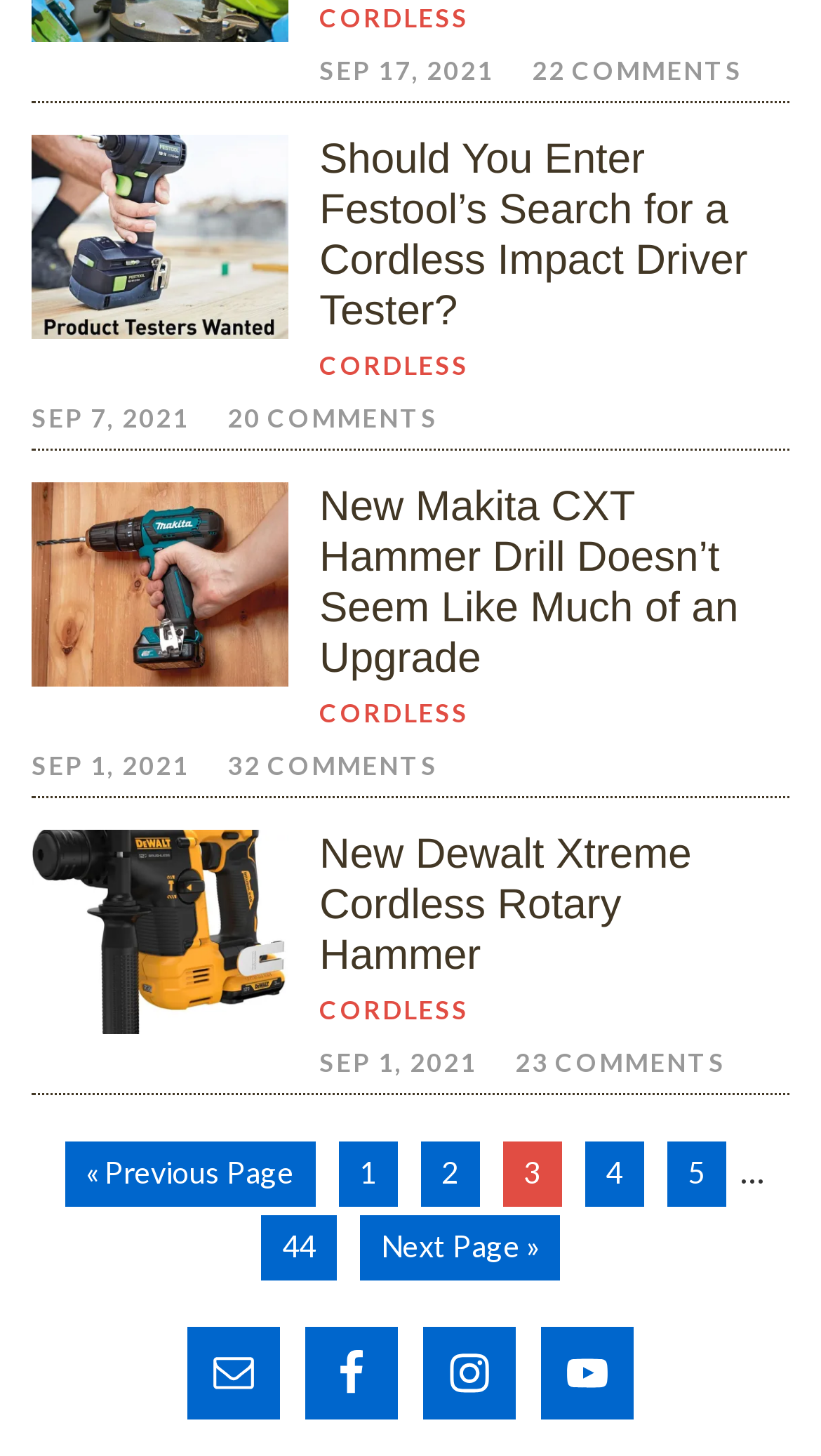Find the bounding box coordinates of the element to click in order to complete the given instruction: "Click on the 'CORDLESS' link."

[0.389, 0.002, 0.571, 0.023]